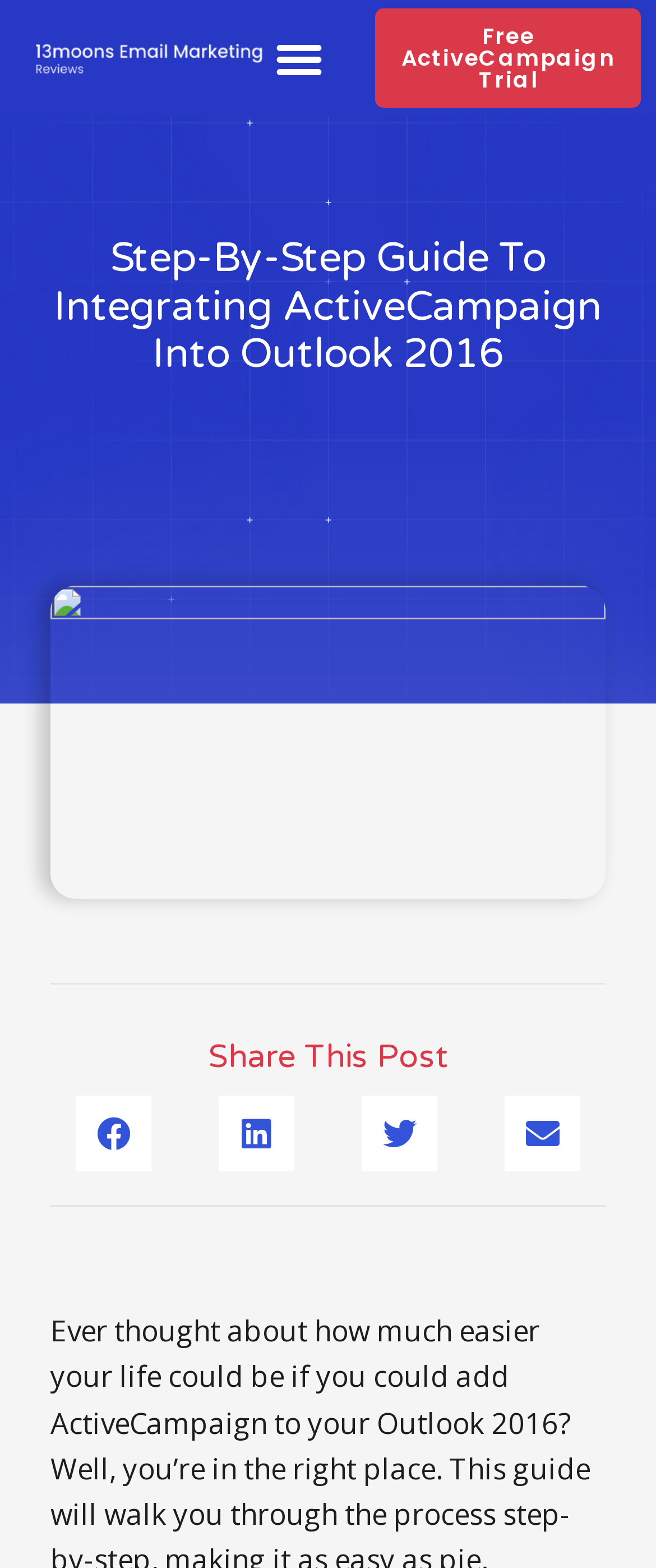Give a concise answer using only one word or phrase for this question:
How many headings are present on this webpage?

2